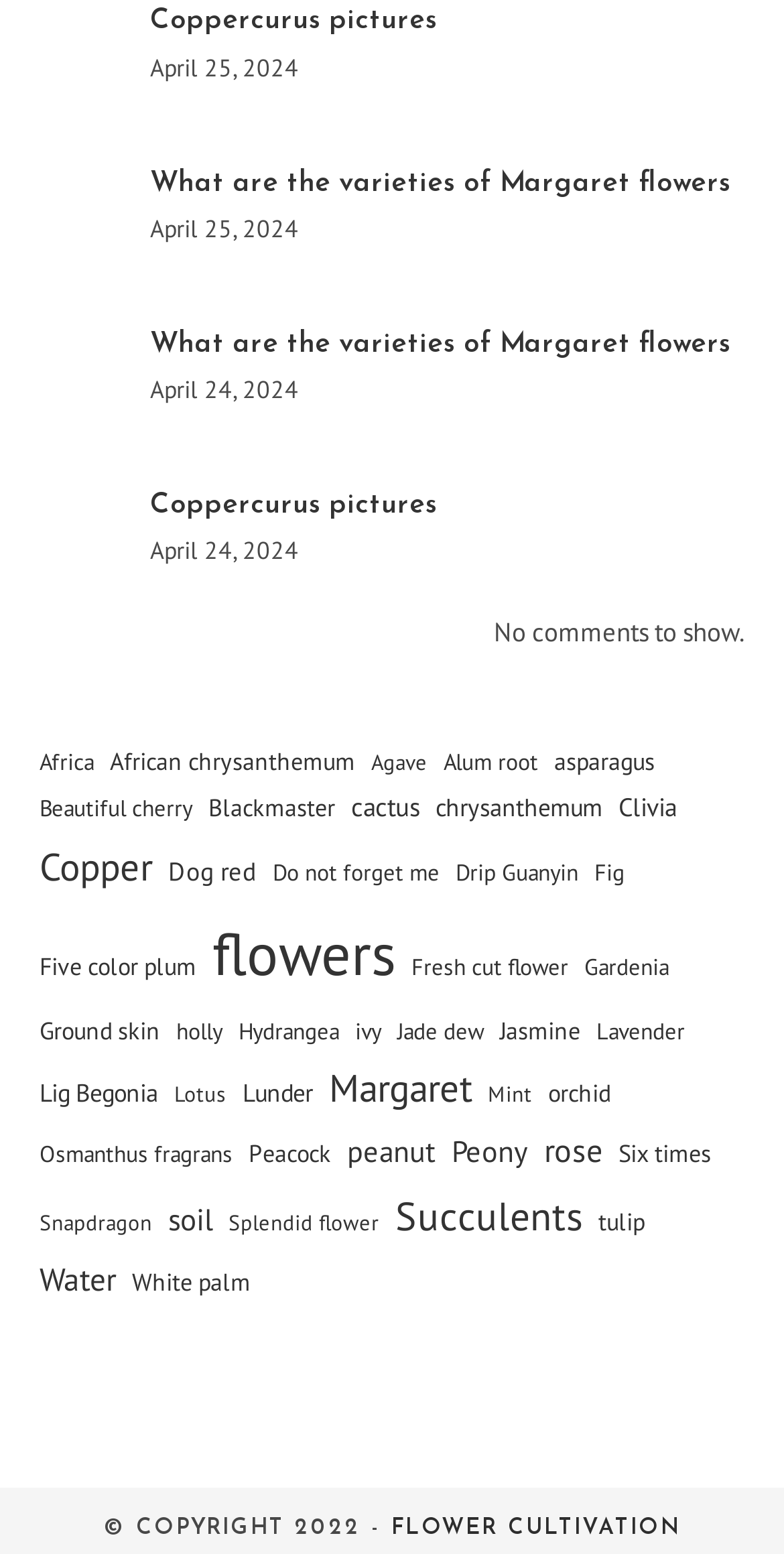Please identify the bounding box coordinates of the element's region that should be clicked to execute the following instruction: "Click on 'What are the varieties of Margaret flowers'". The bounding box coordinates must be four float numbers between 0 and 1, i.e., [left, top, right, bottom].

[0.191, 0.108, 0.932, 0.128]